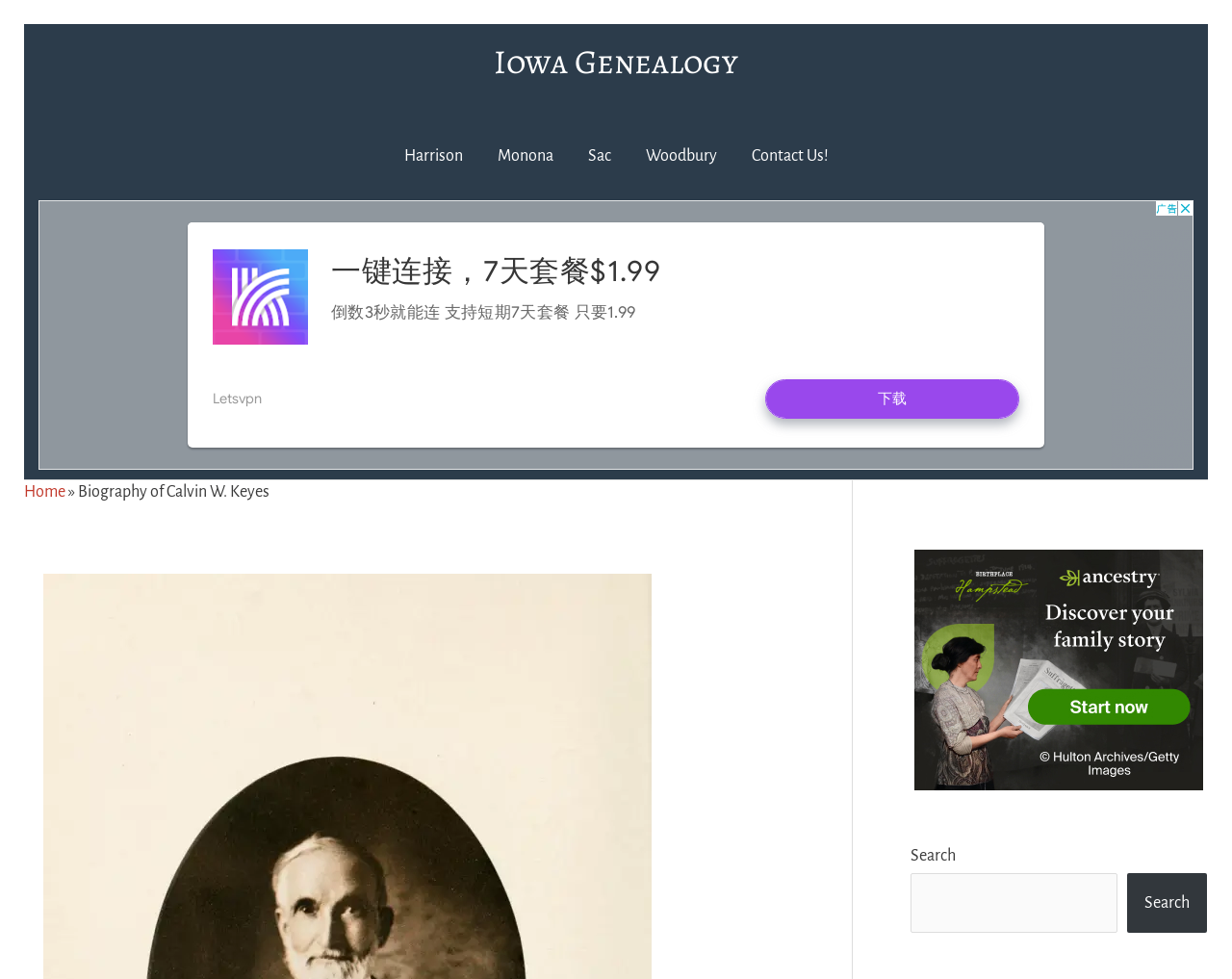Identify the bounding box coordinates of the region that should be clicked to execute the following instruction: "Go to Harrison".

[0.314, 0.124, 0.389, 0.195]